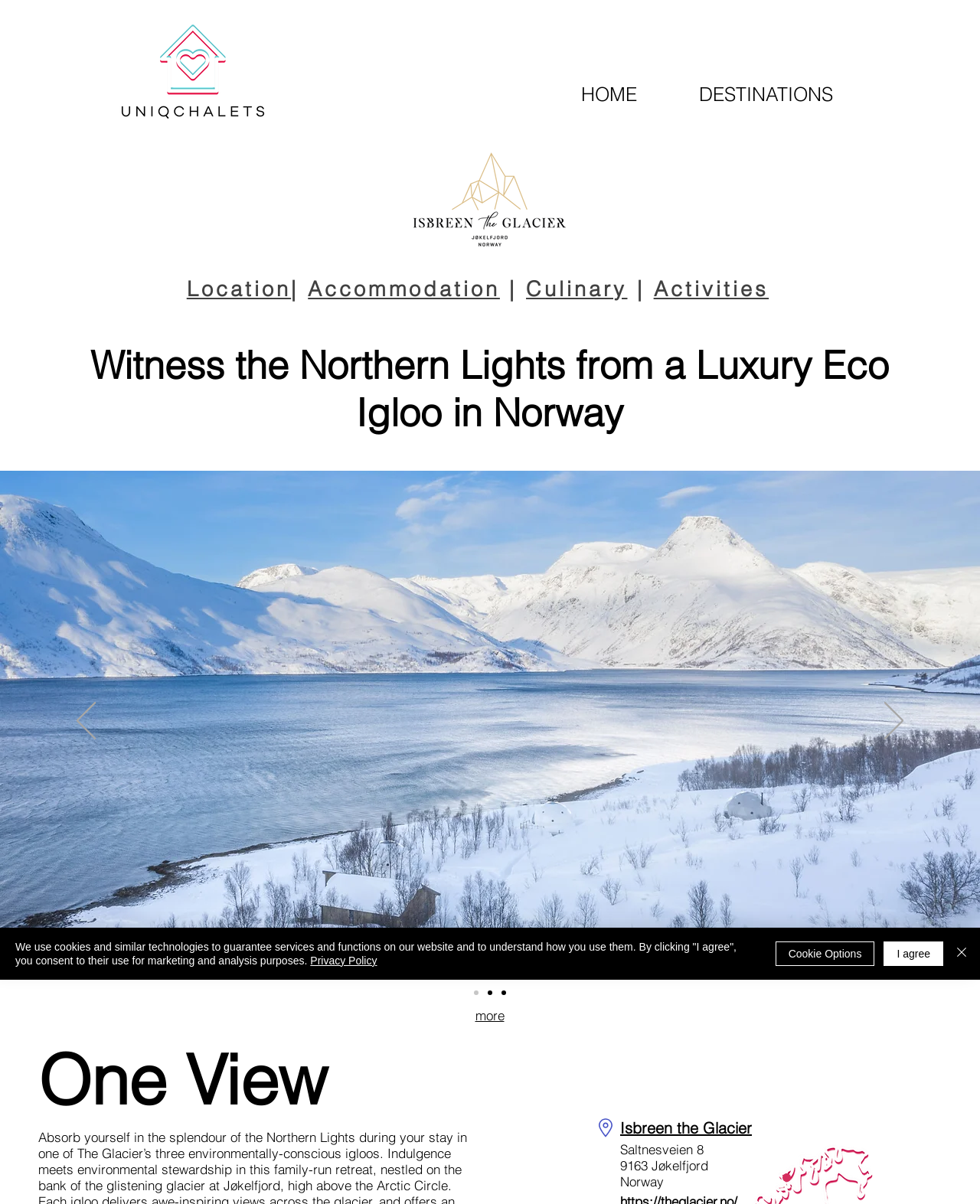Determine the bounding box coordinates for the region that must be clicked to execute the following instruction: "Explore Location".

[0.19, 0.229, 0.297, 0.25]